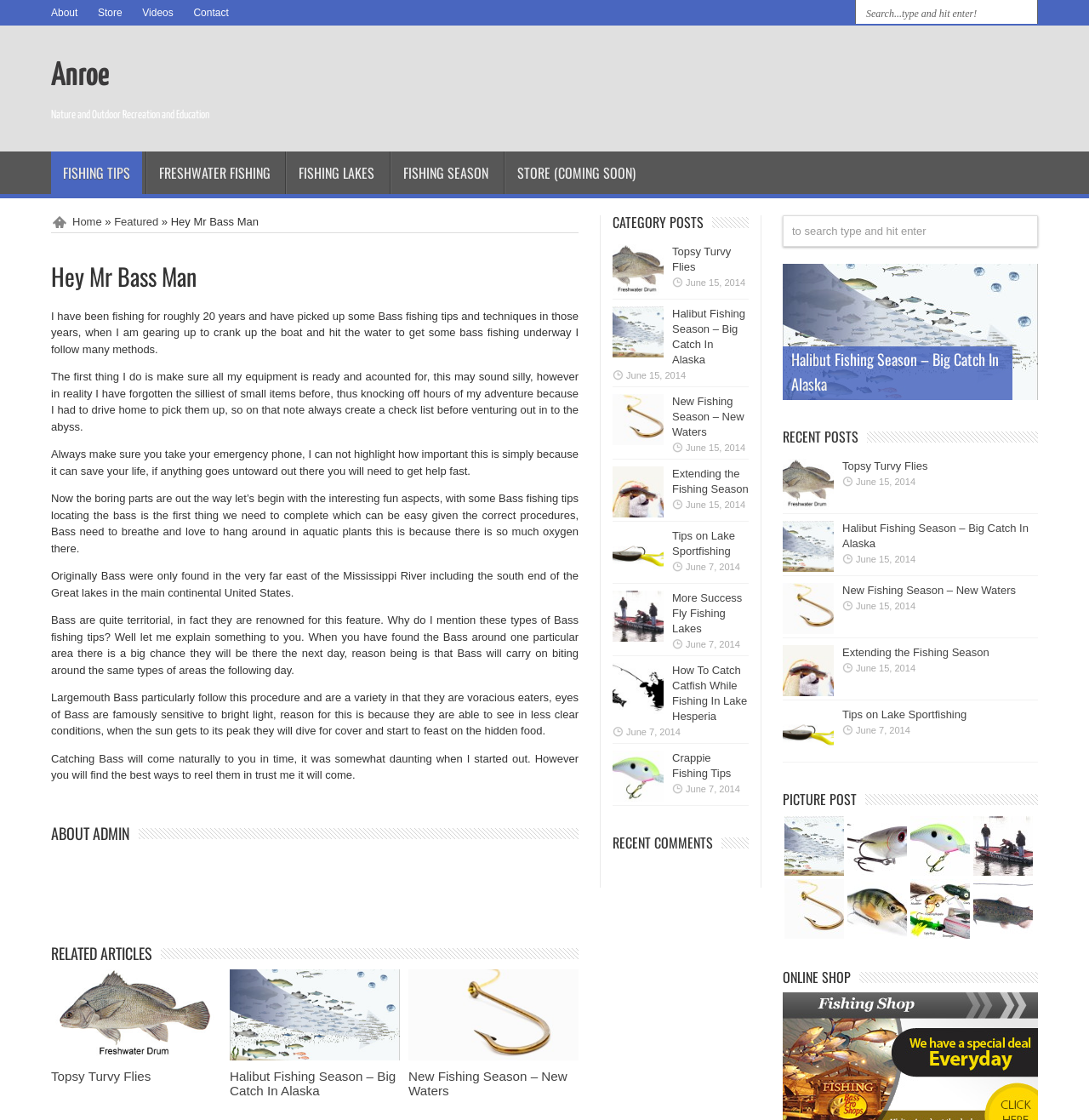Provide a short answer to the following question with just one word or phrase: What is the date of the article 'Topsy Turvy Flies'?

June 15, 2014